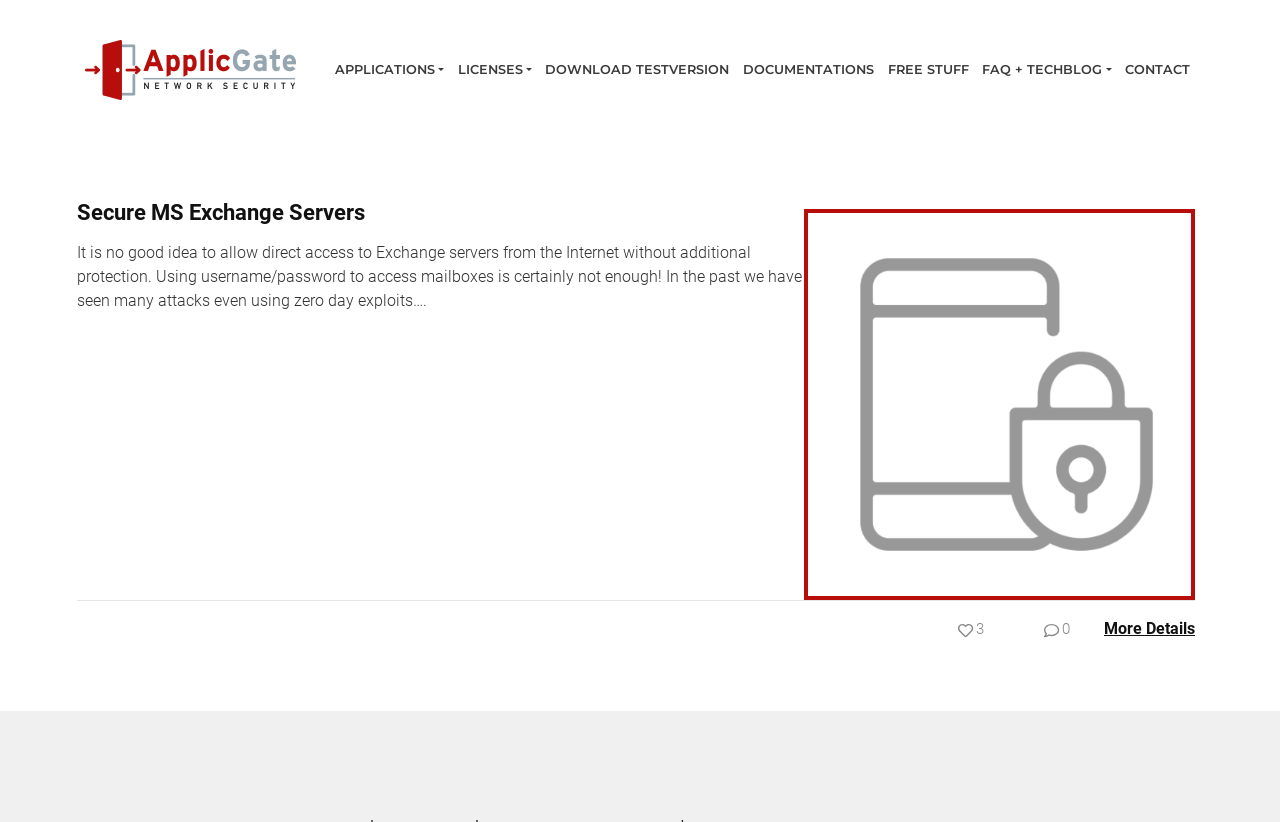Please find the bounding box coordinates of the element that must be clicked to perform the given instruction: "read DOCUMENTATIONS". The coordinates should be four float numbers from 0 to 1, i.e., [left, top, right, bottom].

[0.581, 0.064, 0.683, 0.106]